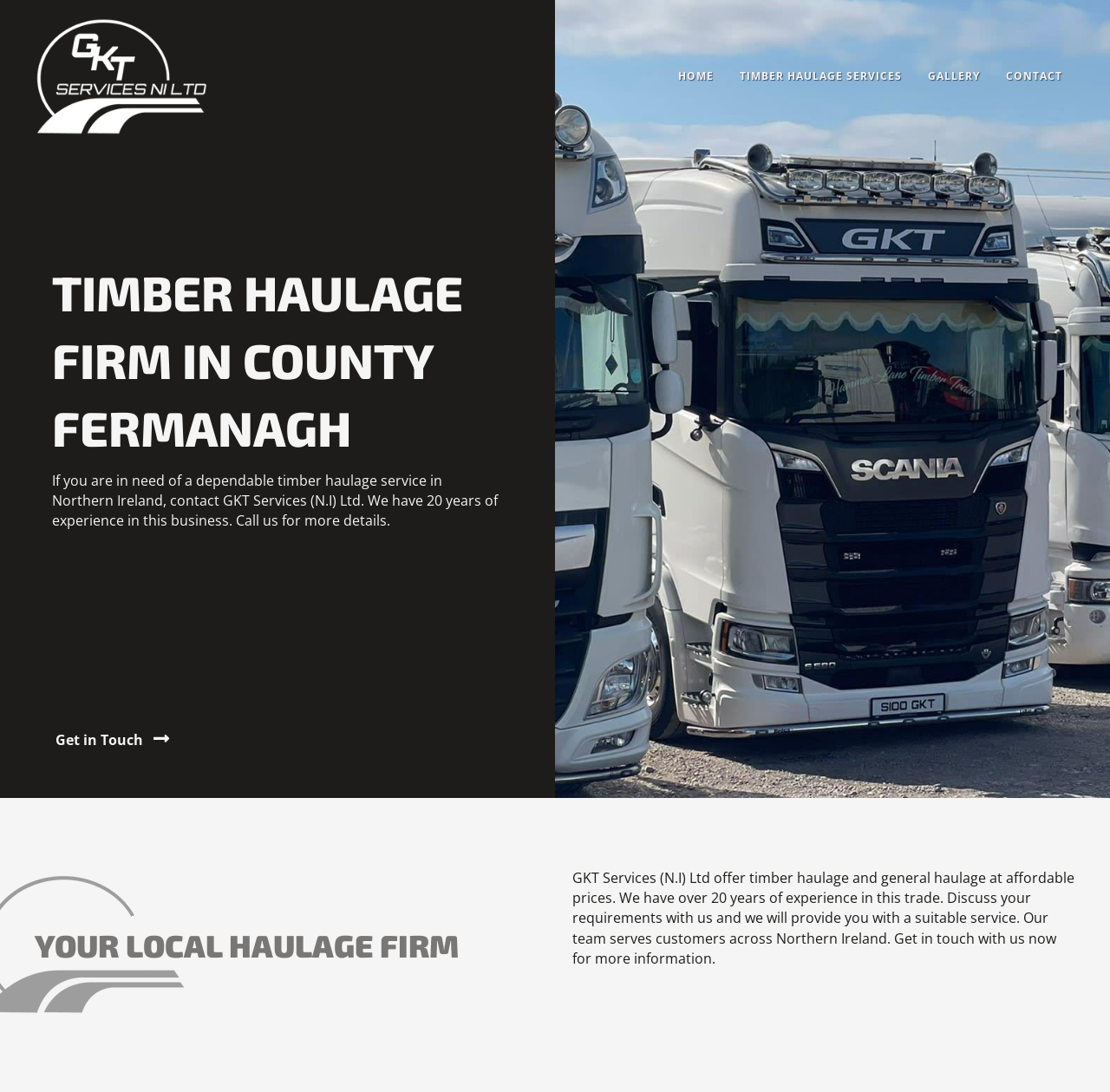What is the purpose of the 'Get in Touch' button?
Provide a detailed and extensive answer to the question.

I inferred the purpose of the button by its text 'Get in Touch' and its proximity to the company's contact information, suggesting that it is a call-to-action to initiate contact with the company.